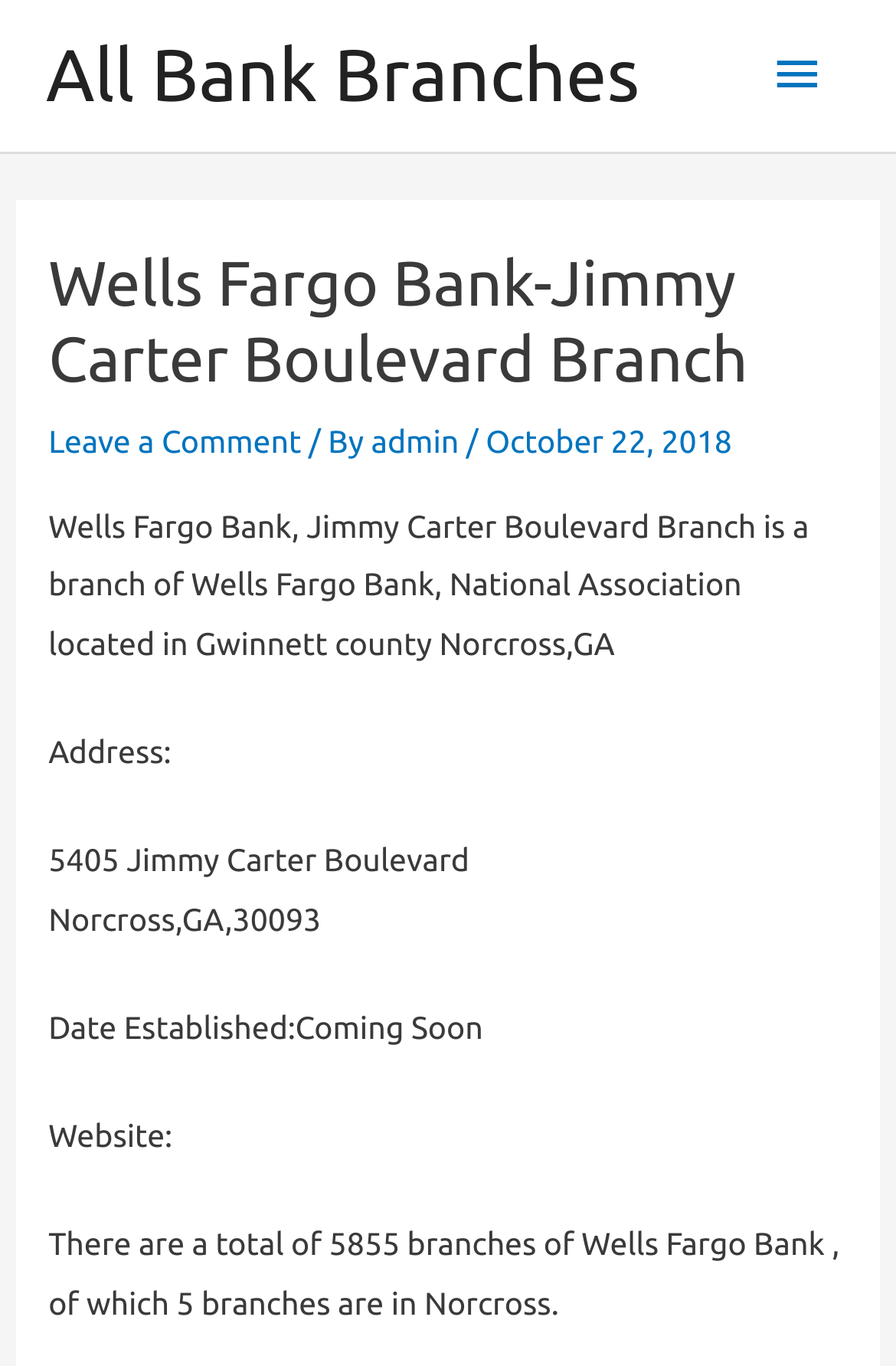Write a detailed summary of the webpage, including text, images, and layout.

The webpage is about Wells Fargo Bank locations in Norcross, Georgia. At the top, there is a link to "All Bank Branches" on the left side, and a main menu button on the right side. Below the main menu button, there is a header section that contains the title "Wells Fargo Bank-Jimmy Carter Boulevard Branch" and a link to "Leave a Comment" on the left side. To the right of the "Leave a Comment" link, there is a text "/ By" followed by a link to "admin". On the right side of the "admin" link, there is a text "October 22, 2018".

Below the header section, there is a paragraph of text that describes the Wells Fargo Bank, Jimmy Carter Boulevard Branch, including its location in Gwinnett county, Norcross, GA. Underneath this paragraph, there are several lines of text that provide the address of the bank branch, including the street address, city, state, and zip code. 

Further down, there is a text "Date Established: Coming Soon", followed by a line of text that says "Website:". Finally, at the bottom, there is a text that provides information about the total number of Wells Fargo Bank branches and the number of branches in Norcross.